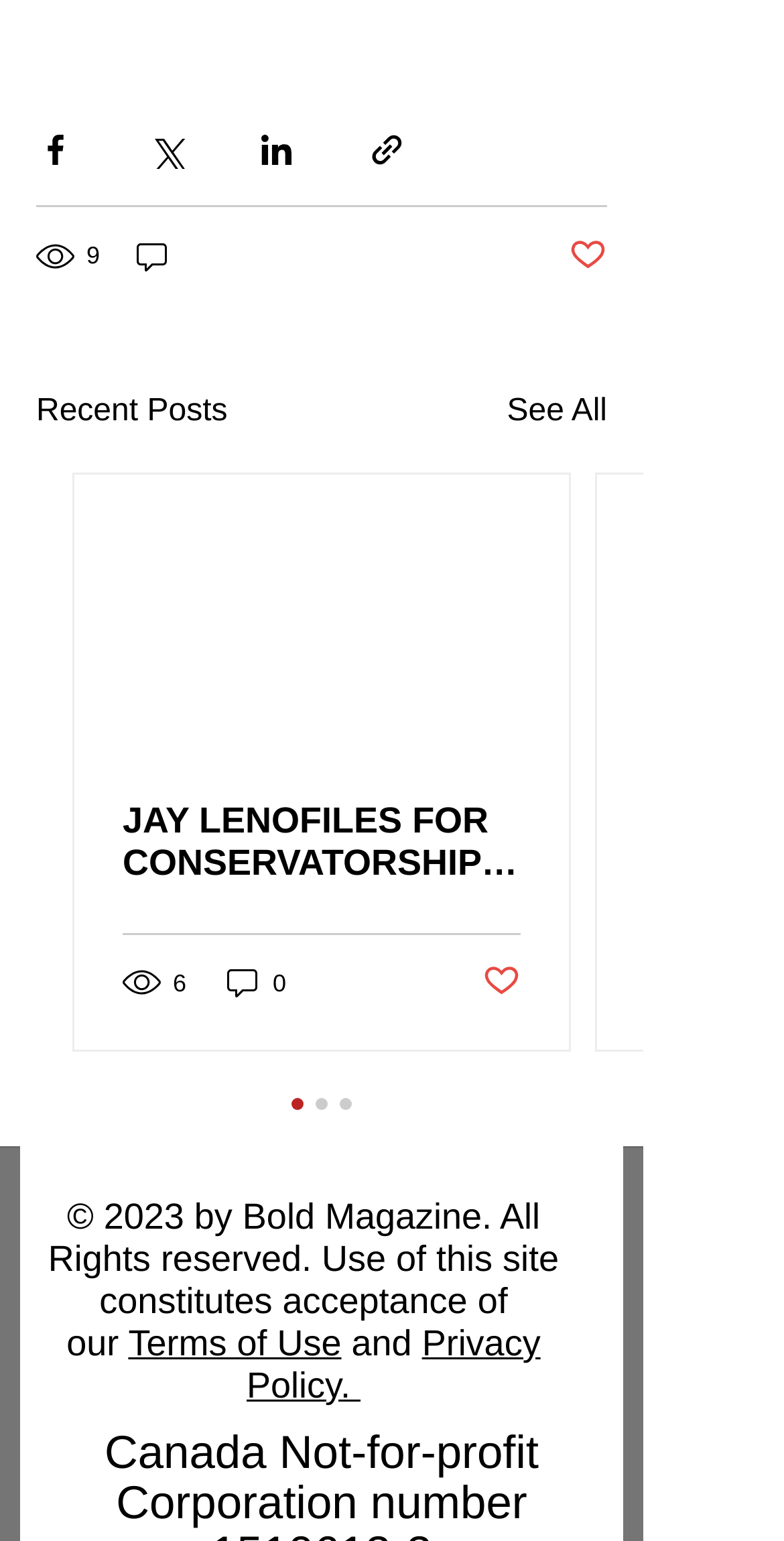What is the name of the magazine? Observe the screenshot and provide a one-word or short phrase answer.

Bold Magazine